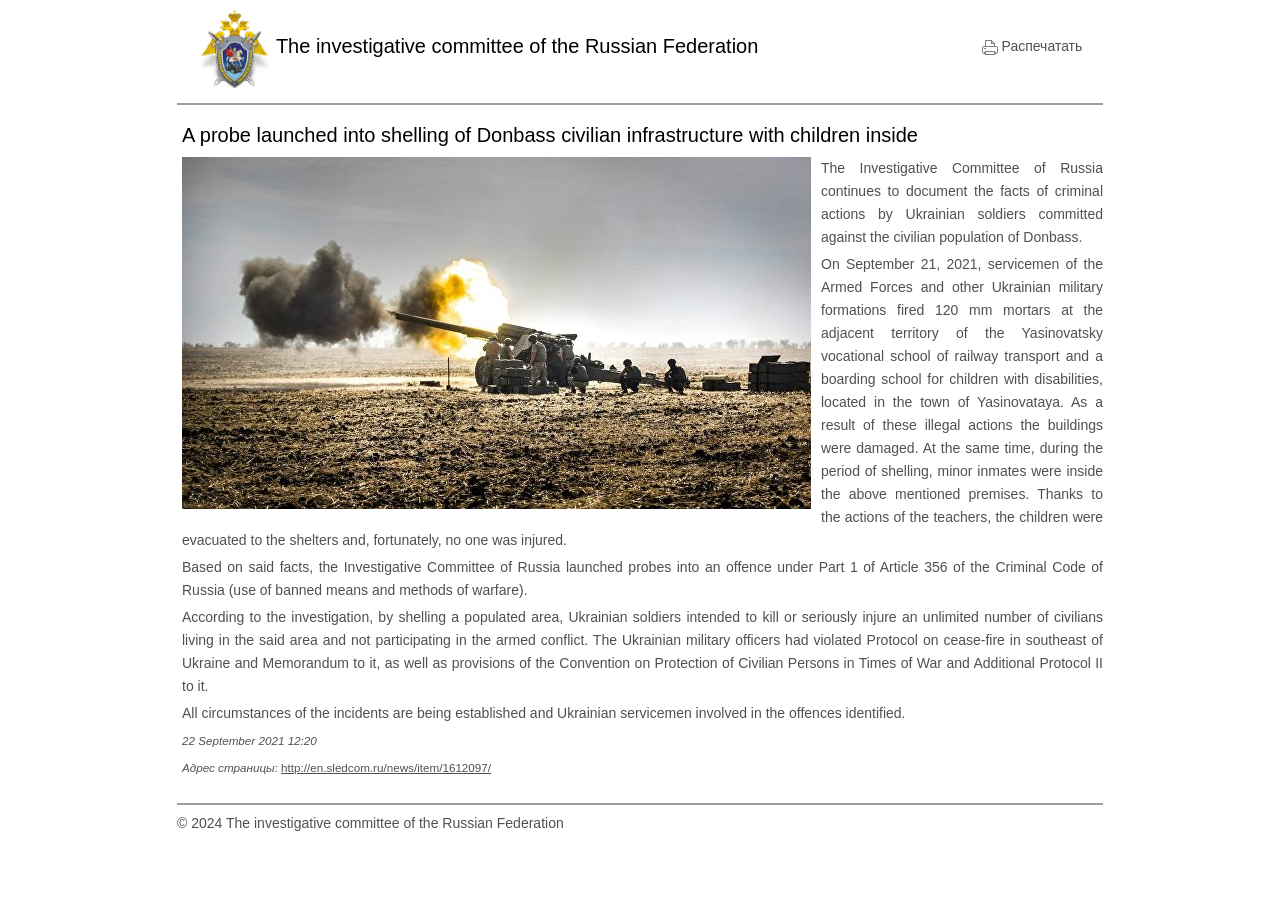What is the location of the incident?
Please utilize the information in the image to give a detailed response to the question.

The article mentions that the incident occurred in the town of Yasinovataya, where the vocational school and boarding school for children with disabilities are located.